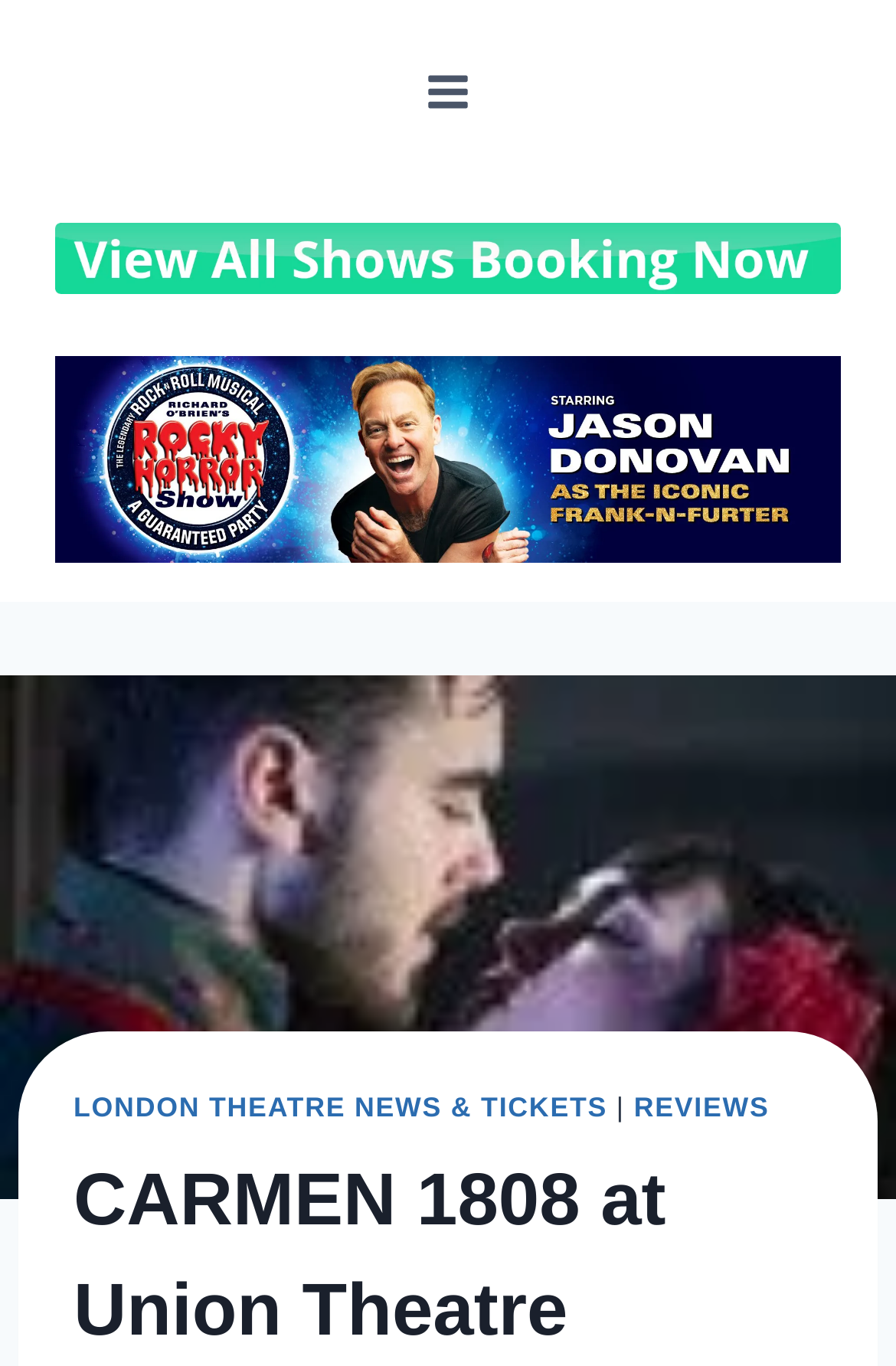Is the menu expanded?
Look at the image and answer with only one word or phrase.

No